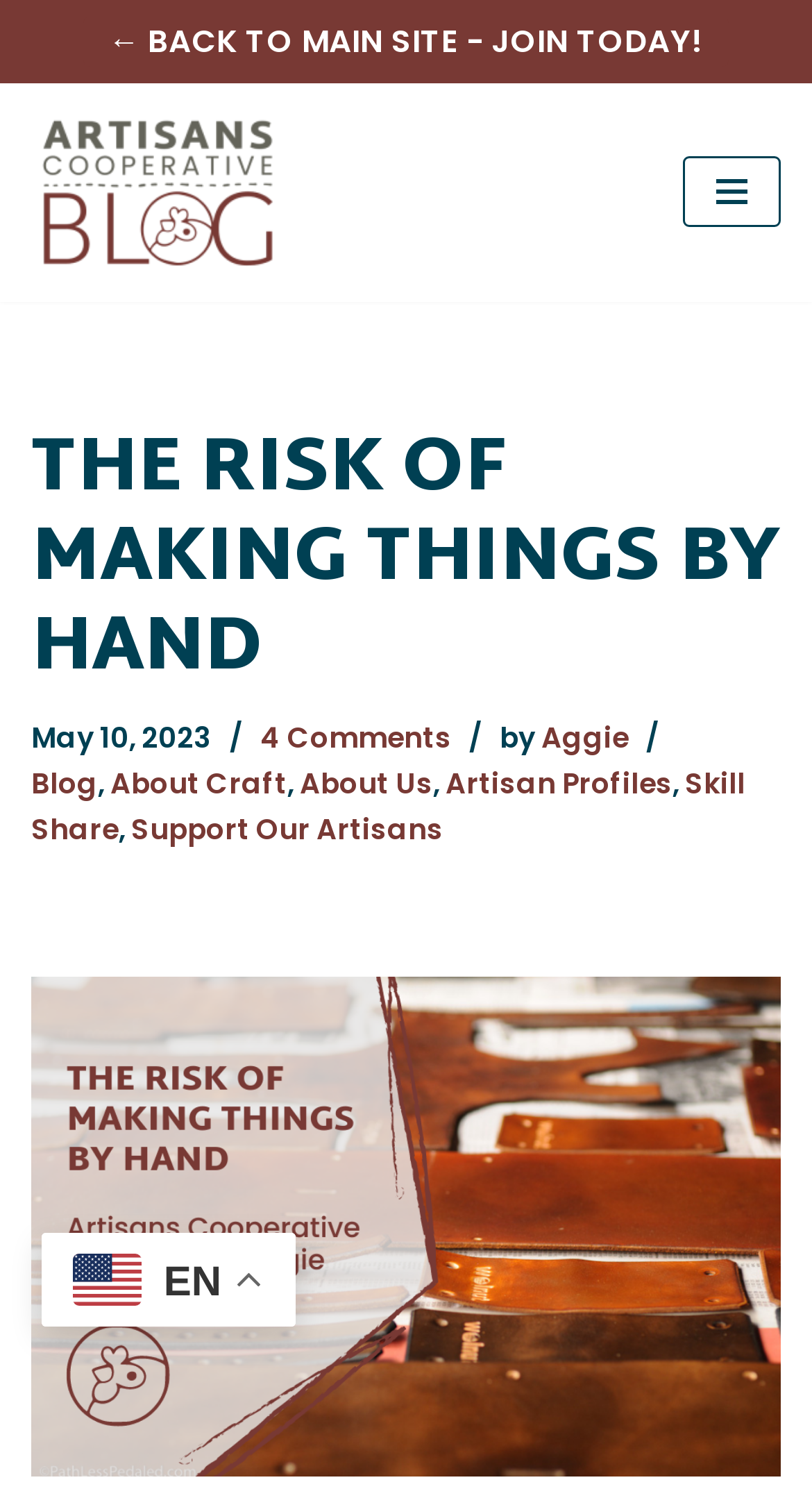Extract the primary header of the webpage and generate its text.

THE RISK OF MAKING THINGS BY HAND